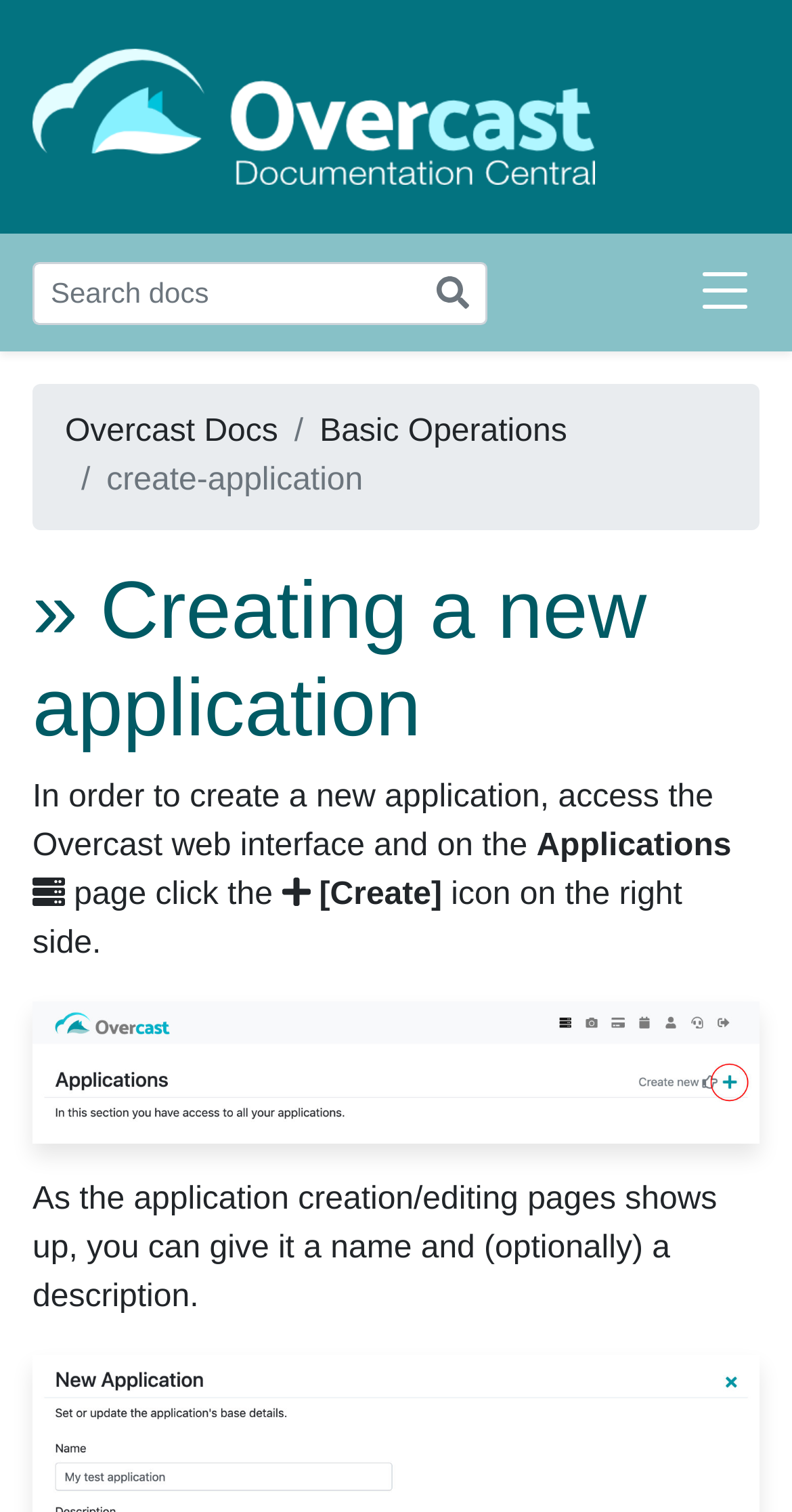Extract the main heading text from the webpage.

Creating a new application